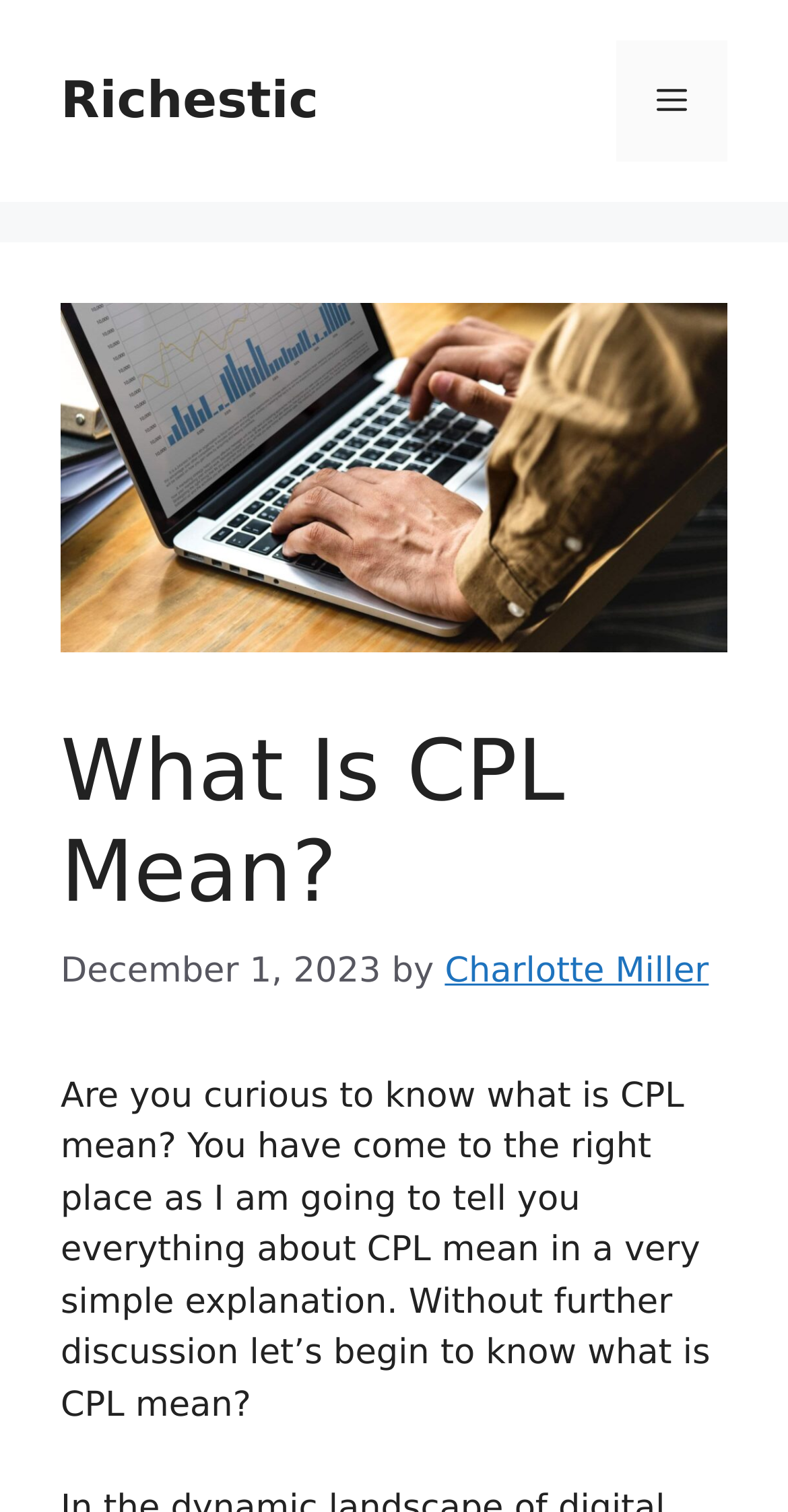Identify and provide the main heading of the webpage.

What Is CPL Mean?